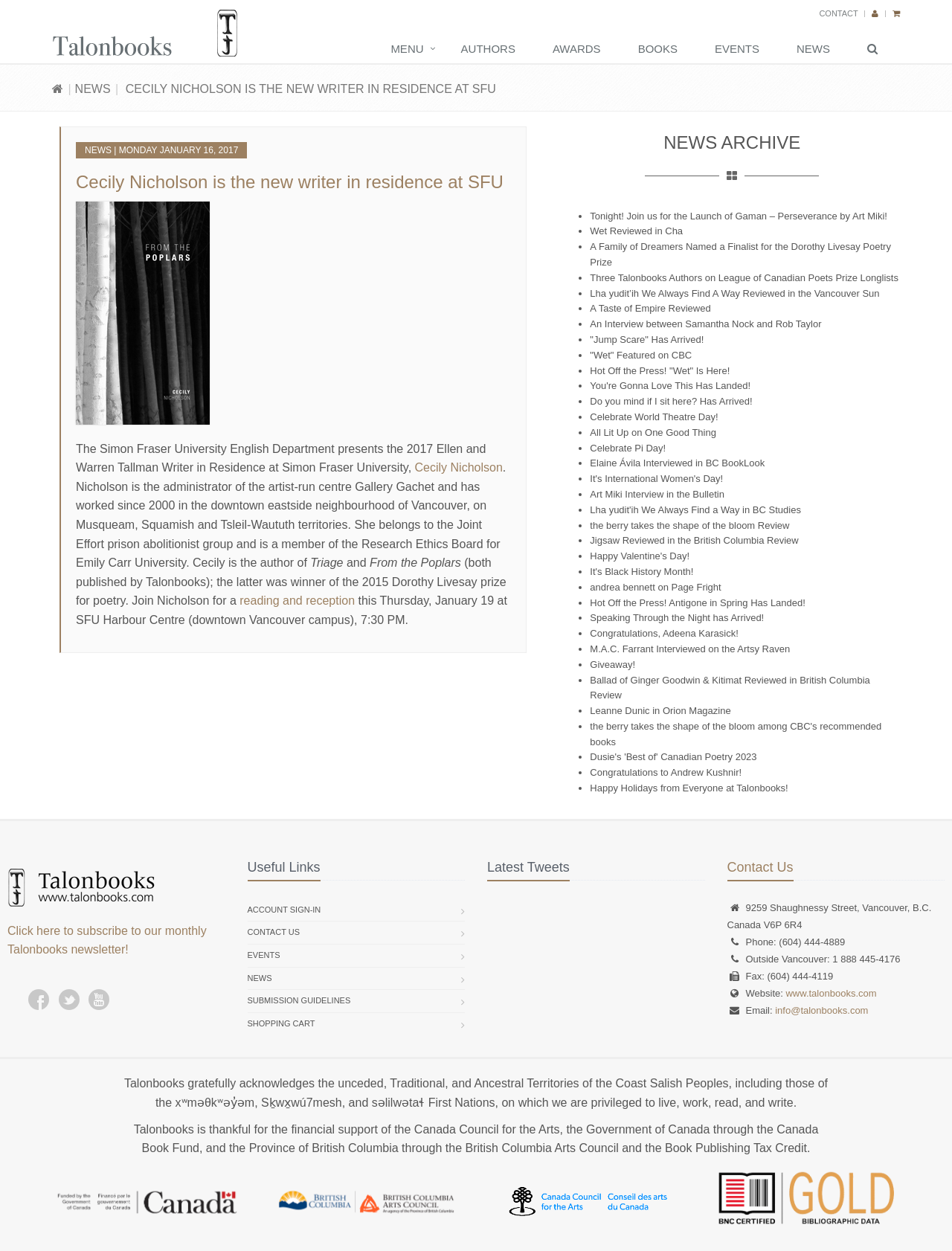Answer the following query concisely with a single word or phrase:
What is the name of the book written by Cecily Nicholson?

Triage, From the Poplars